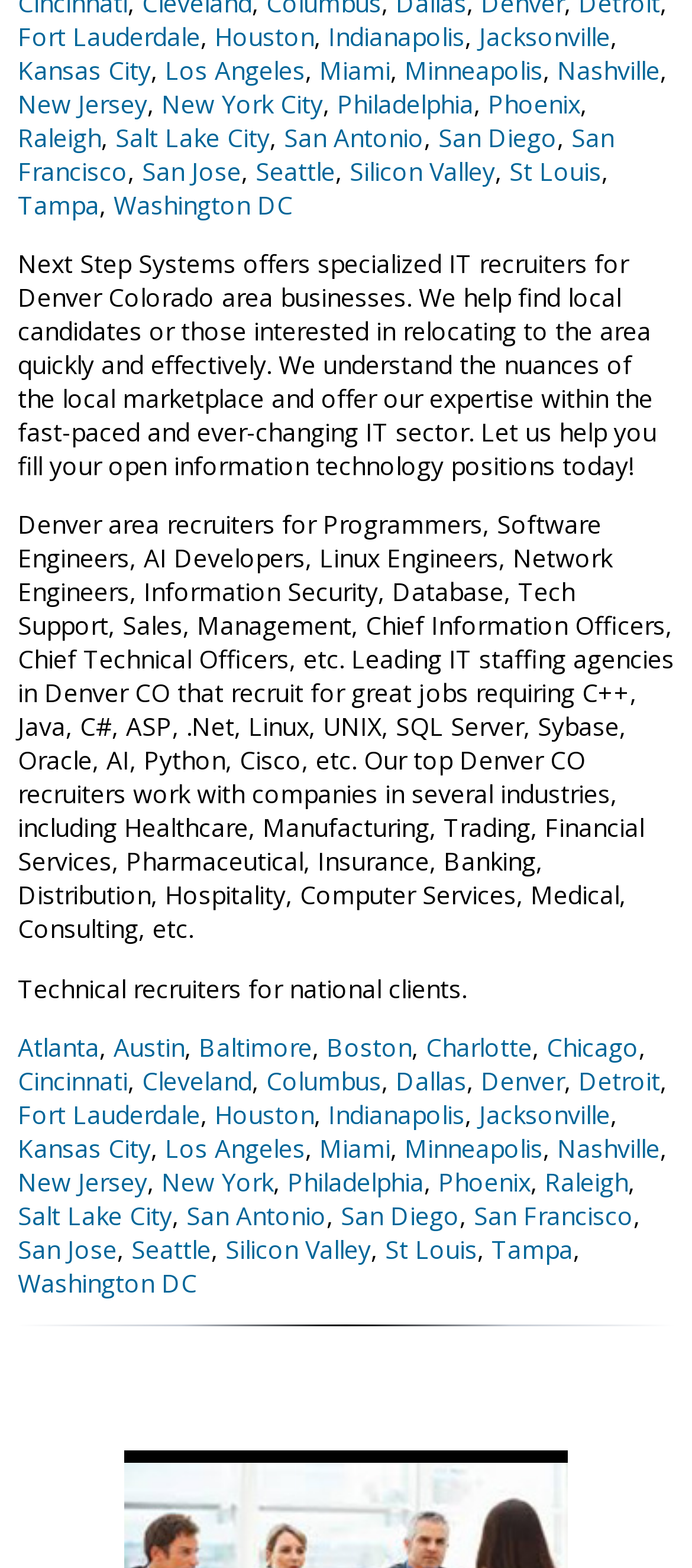How many cities are listed on the webpage?
Please describe in detail the information shown in the image to answer the question.

By examining the links on the webpage, I counted more than 30 cities listed, including Atlanta, Austin, Baltimore, Boston, and many others. These cities are likely locations where the company provides its IT recruitment services.